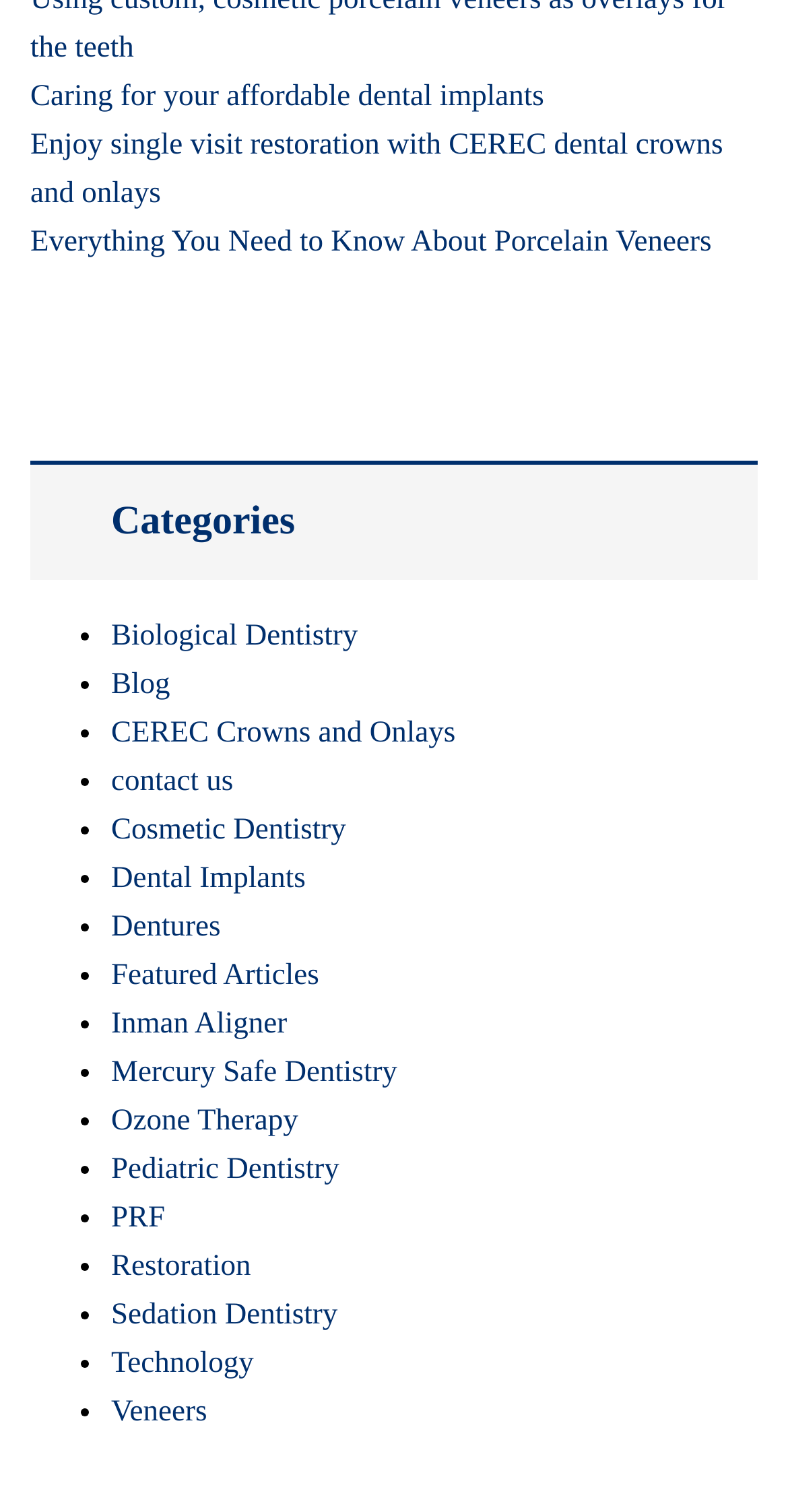Could you highlight the region that needs to be clicked to execute the instruction: "Contact us"?

[0.141, 0.501, 0.296, 0.534]